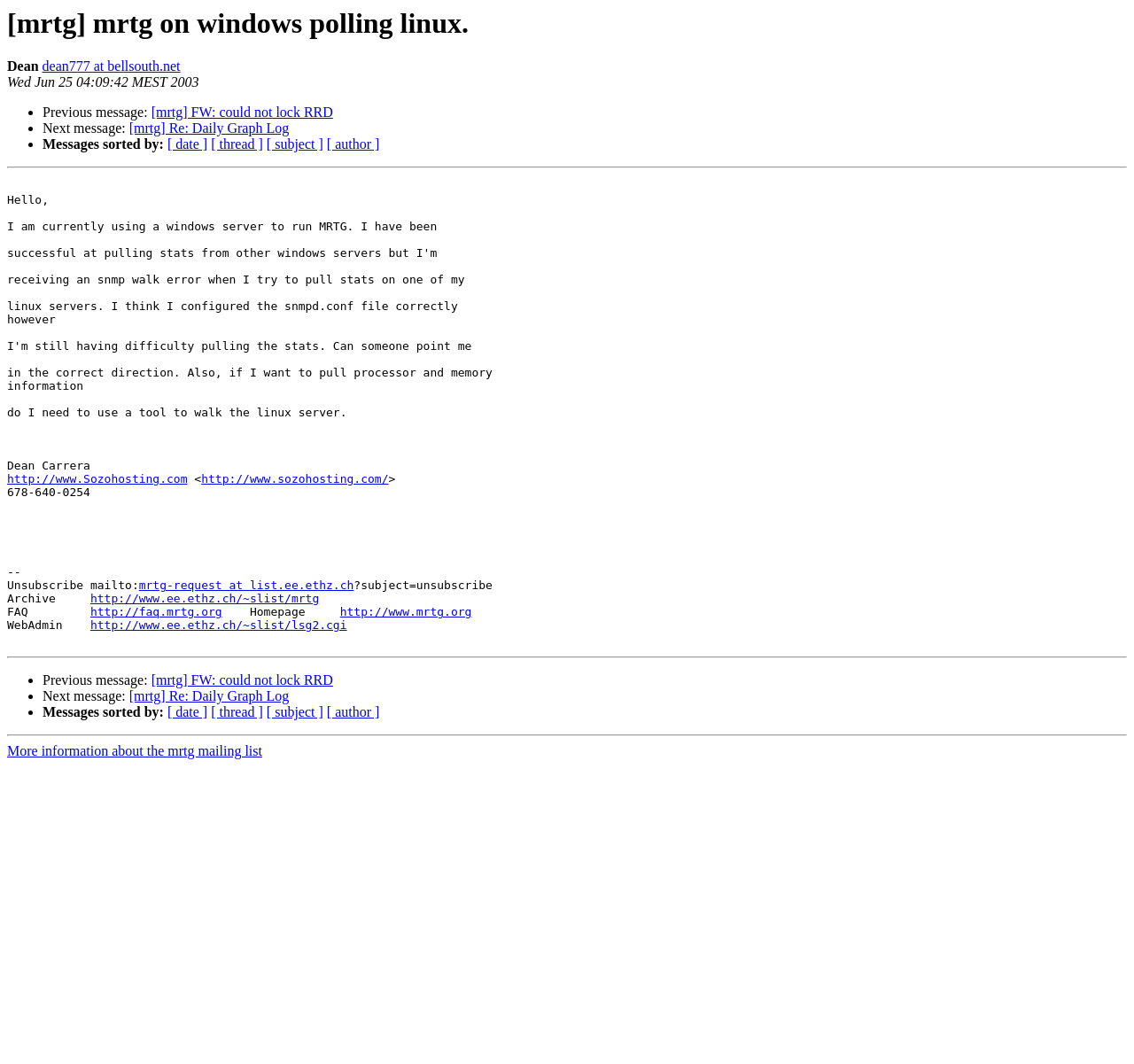Kindly determine the bounding box coordinates for the area that needs to be clicked to execute this instruction: "Visit the mrtg homepage".

[0.3, 0.569, 0.416, 0.582]